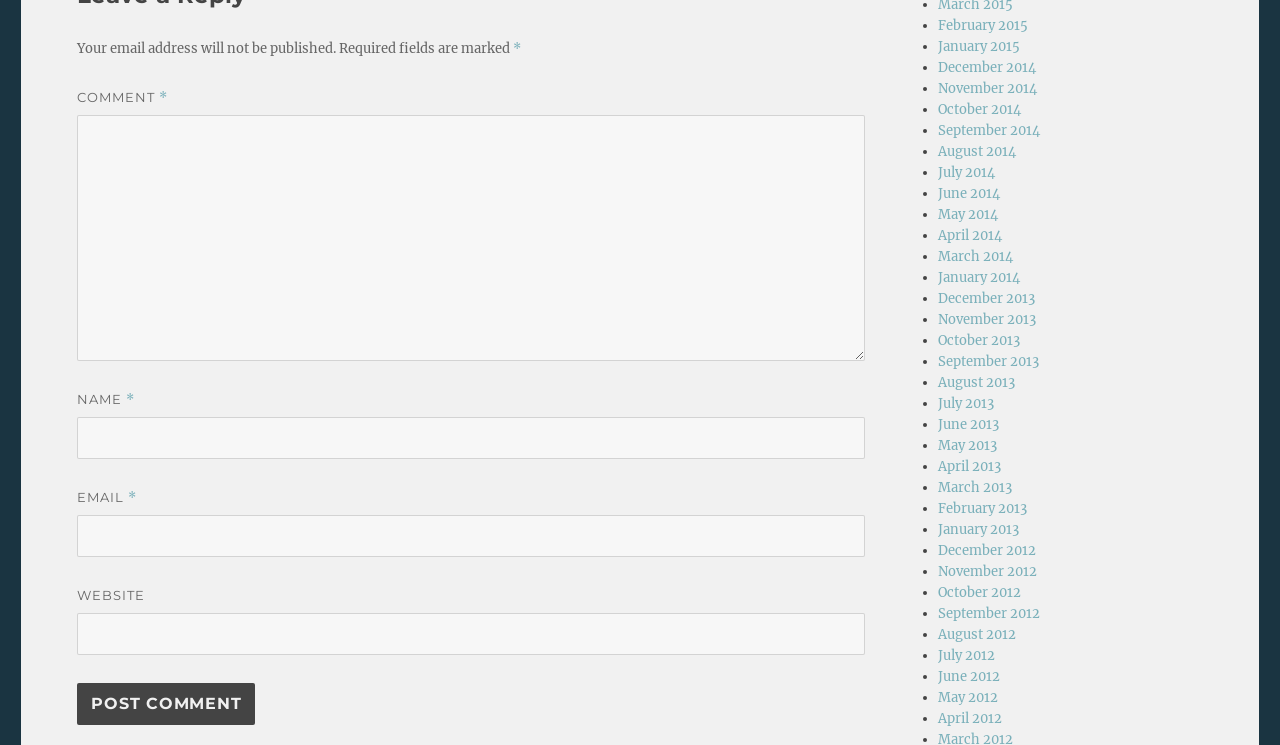What is the purpose of the textboxes?
Based on the image, provide your answer in one word or phrase.

To input comment information